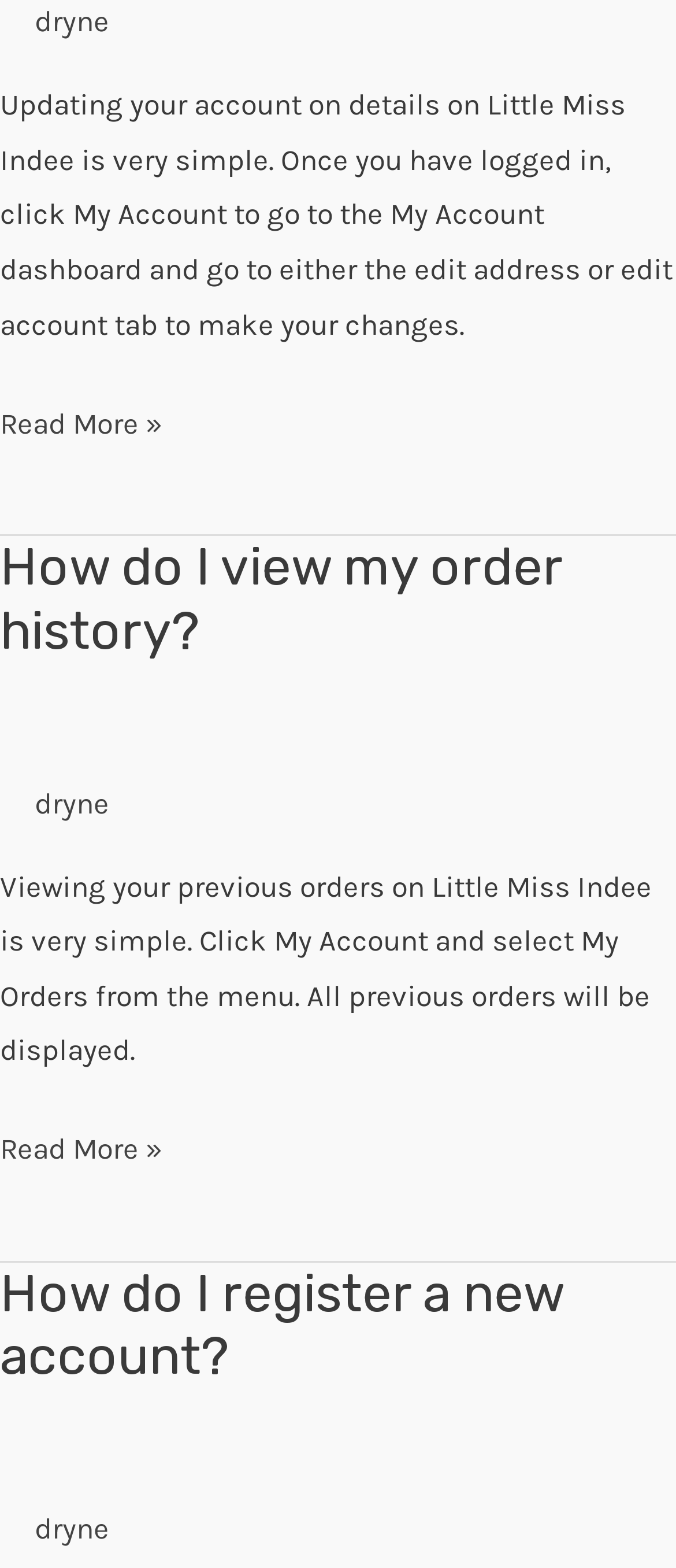How do I register a new account? Look at the image and give a one-word or short phrase answer.

Click register link